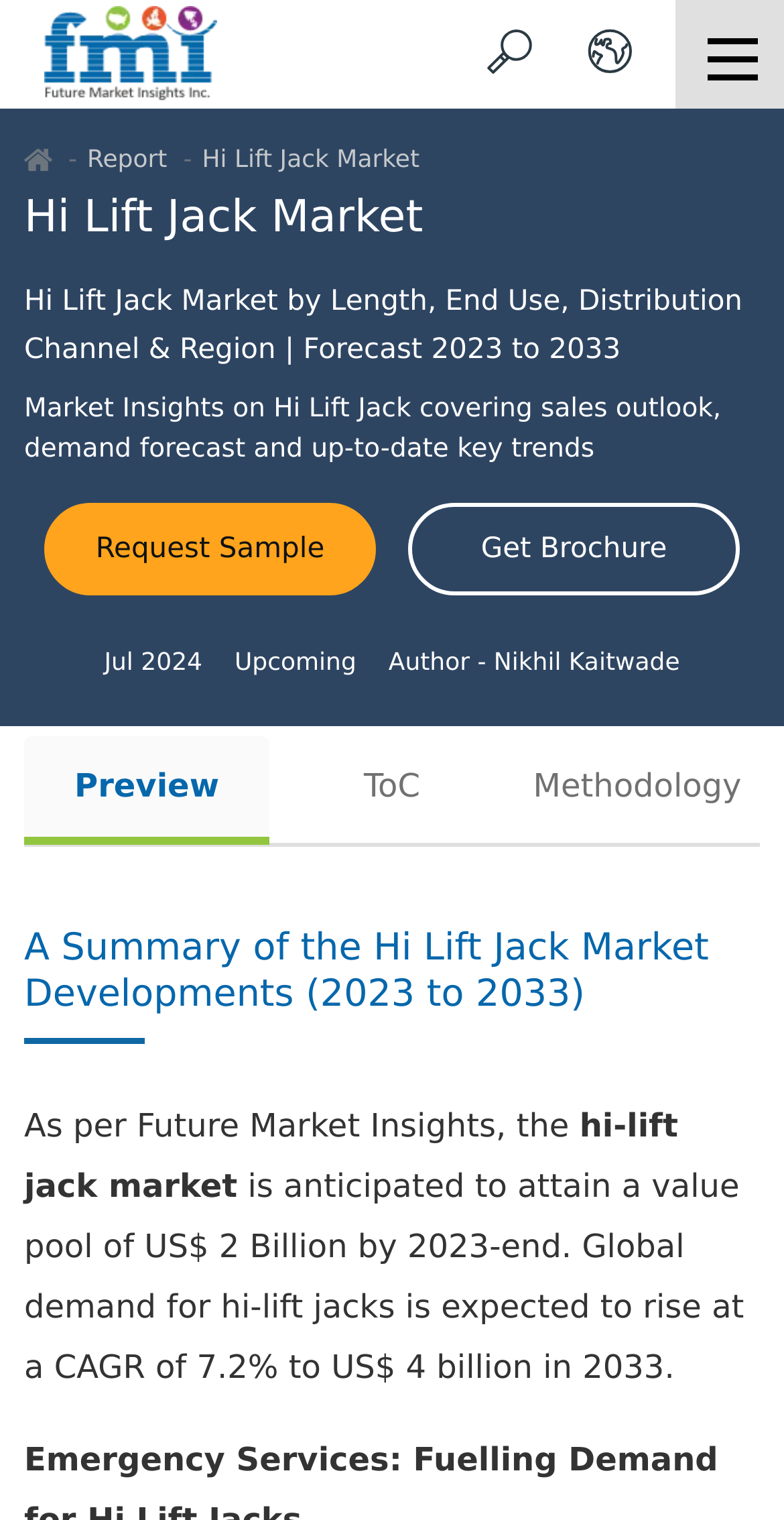Identify the bounding box coordinates of the element to click to follow this instruction: 'Request a sample report'. Ensure the coordinates are four float values between 0 and 1, provided as [left, top, right, bottom].

[0.056, 0.331, 0.479, 0.392]